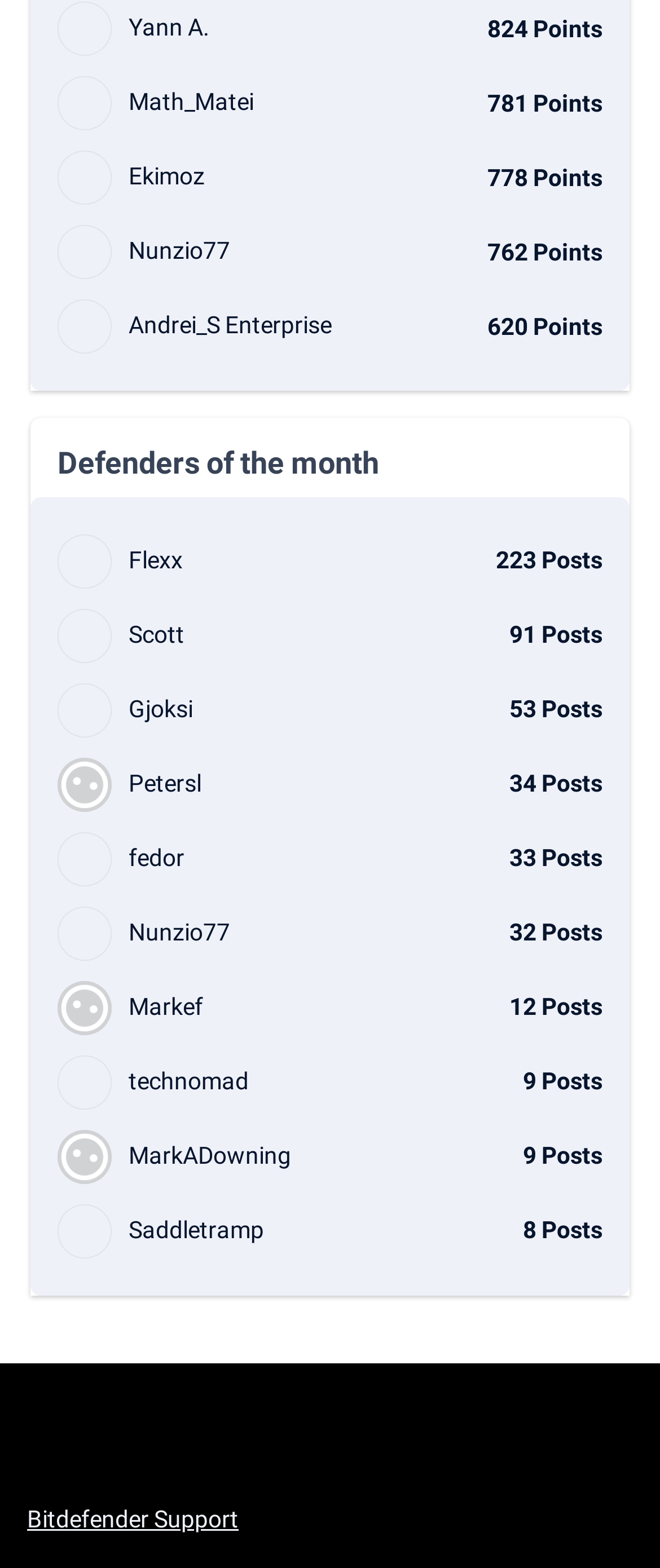Using the webpage screenshot, find the UI element described by Bitdefender Support. Provide the bounding box coordinates in the format (top-left x, top-left y, bottom-right x, bottom-right y), ensuring all values are floating point numbers between 0 and 1.

[0.041, 0.958, 0.959, 0.98]